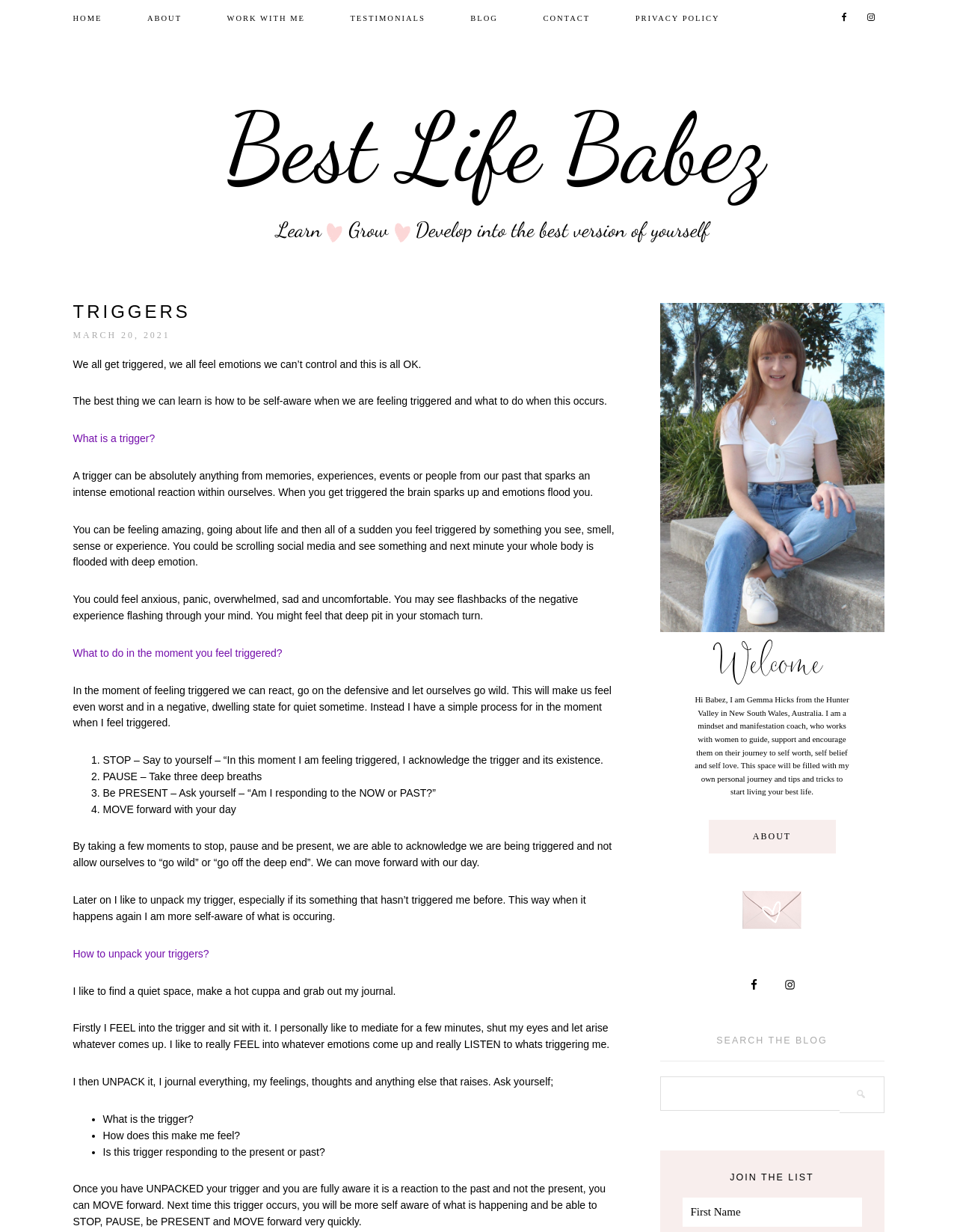Please indicate the bounding box coordinates for the clickable area to complete the following task: "Click on the 'Facebook' link". The coordinates should be specified as four float numbers between 0 and 1, i.e., [left, top, right, bottom].

[0.872, 0.007, 0.891, 0.021]